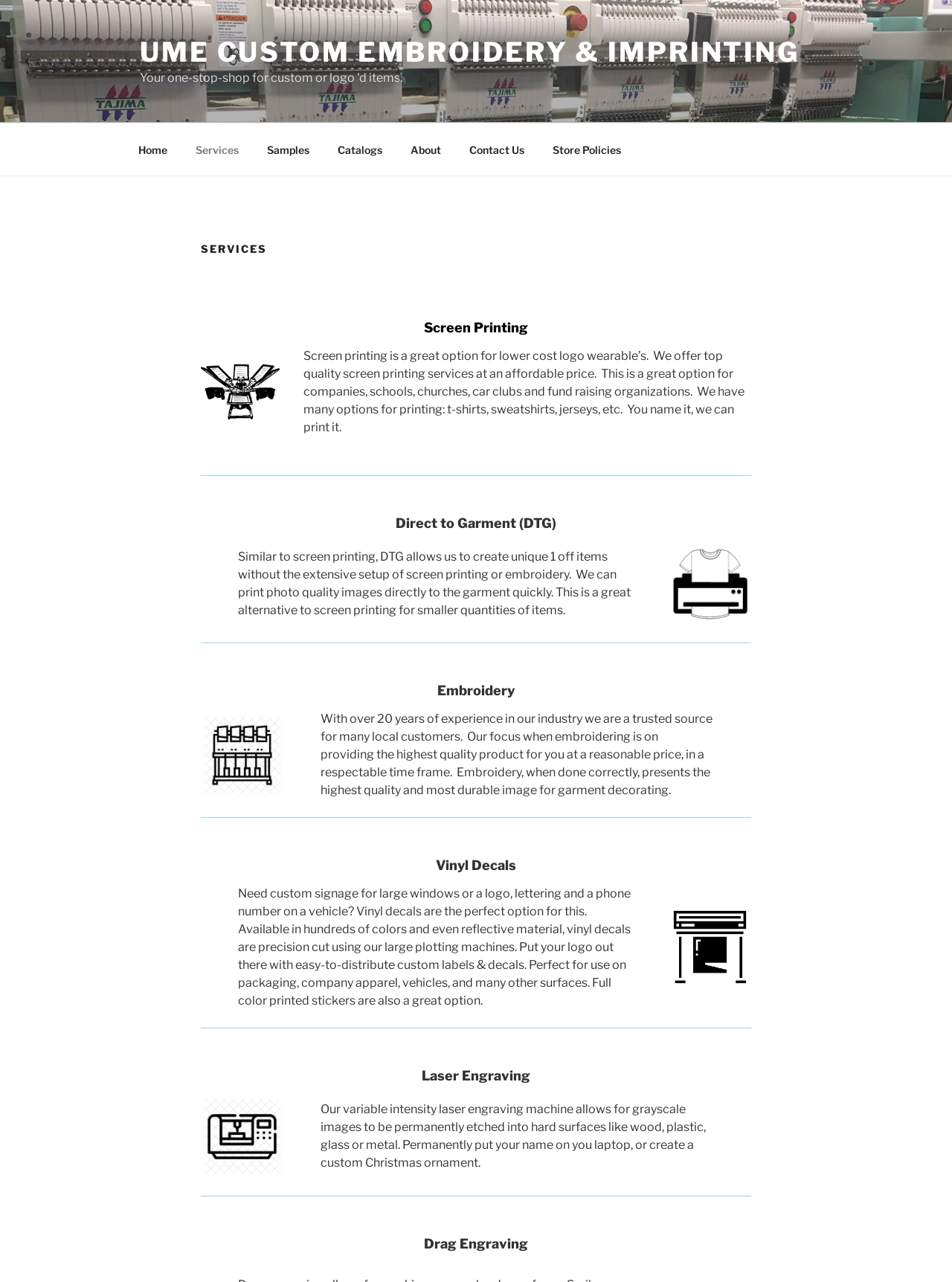Highlight the bounding box of the UI element that corresponds to this description: "UME Custom Embroidery & Imprinting".

[0.147, 0.028, 0.84, 0.053]